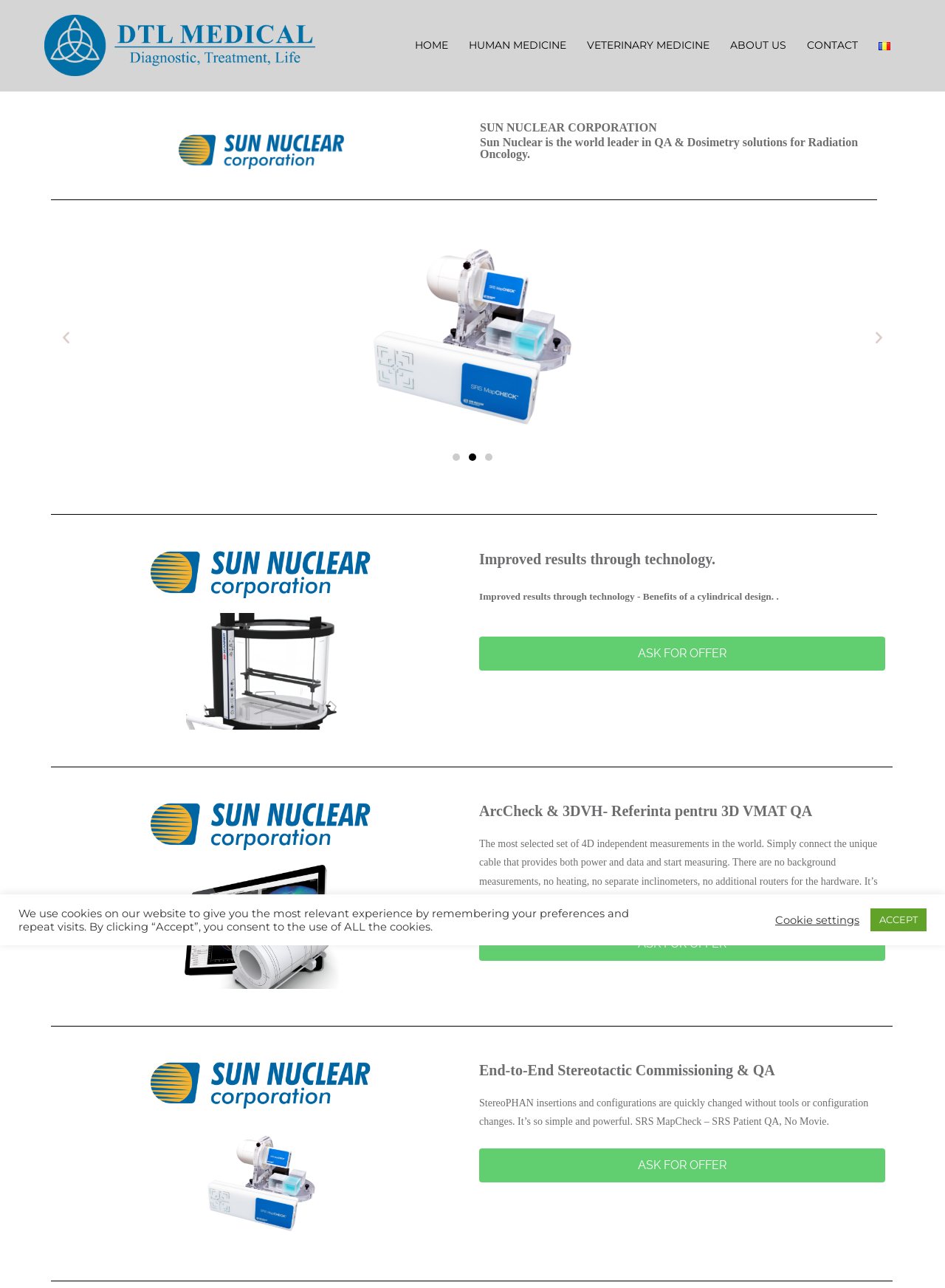Identify the bounding box coordinates for the UI element described by the following text: "Over ons". Provide the coordinates as four float numbers between 0 and 1, in the format [left, top, right, bottom].

None